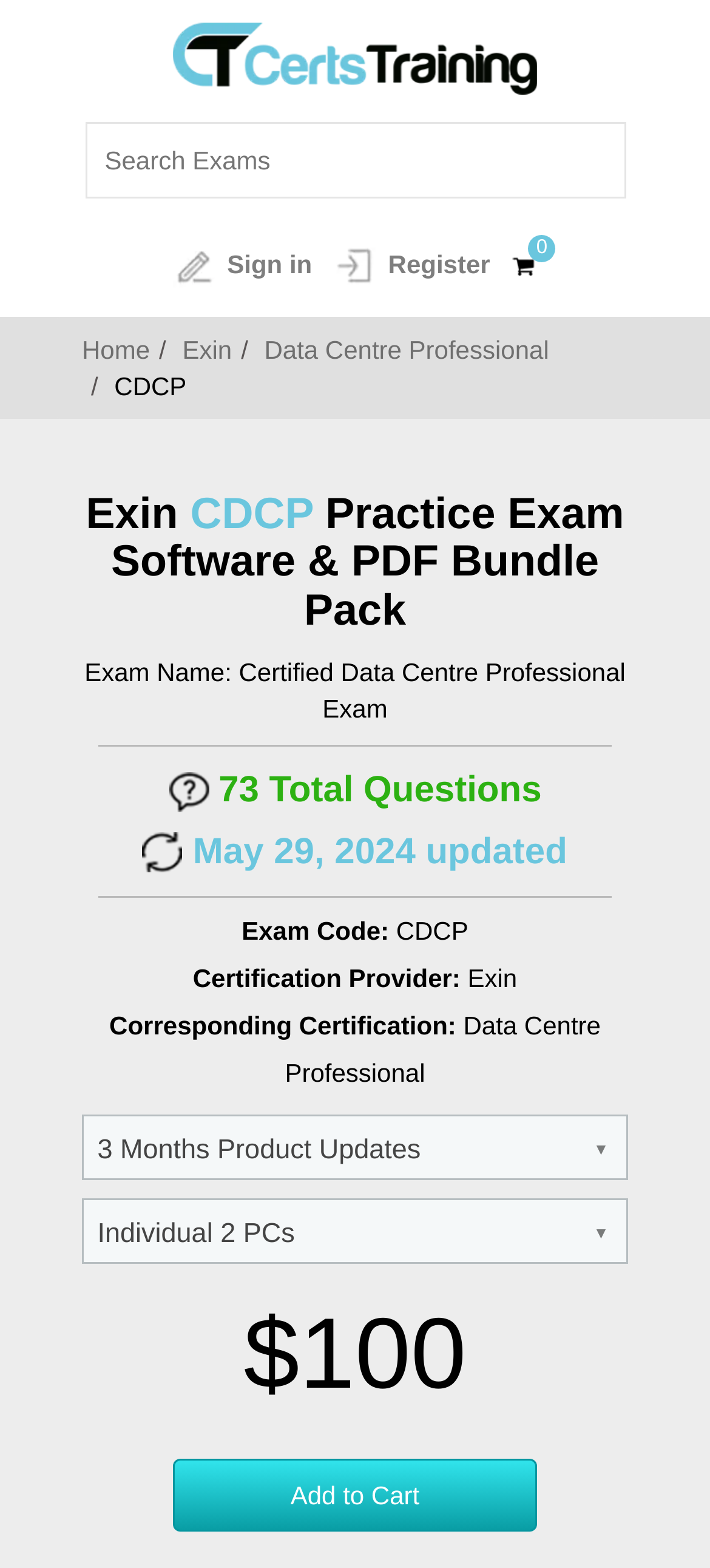Based on the visual content of the image, answer the question thoroughly: What is the certification provider of the exam?

The certification provider can be found in the static text 'Certification Provider:' and the corresponding answer is 'Exin' which is located near the static text 'Exam Code:'.